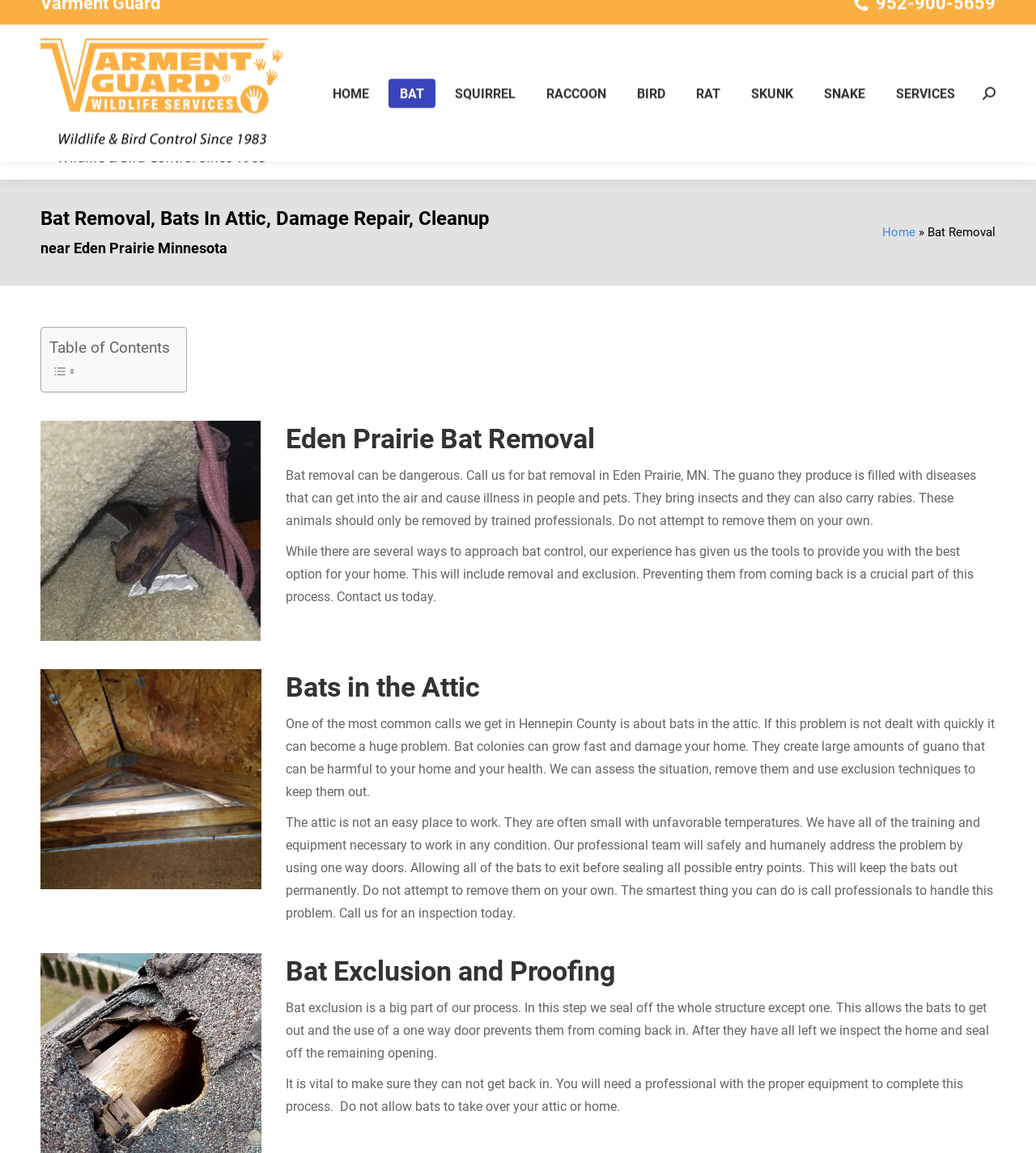What is the phone number?
Refer to the image and respond with a one-word or short-phrase answer.

952-900-5659